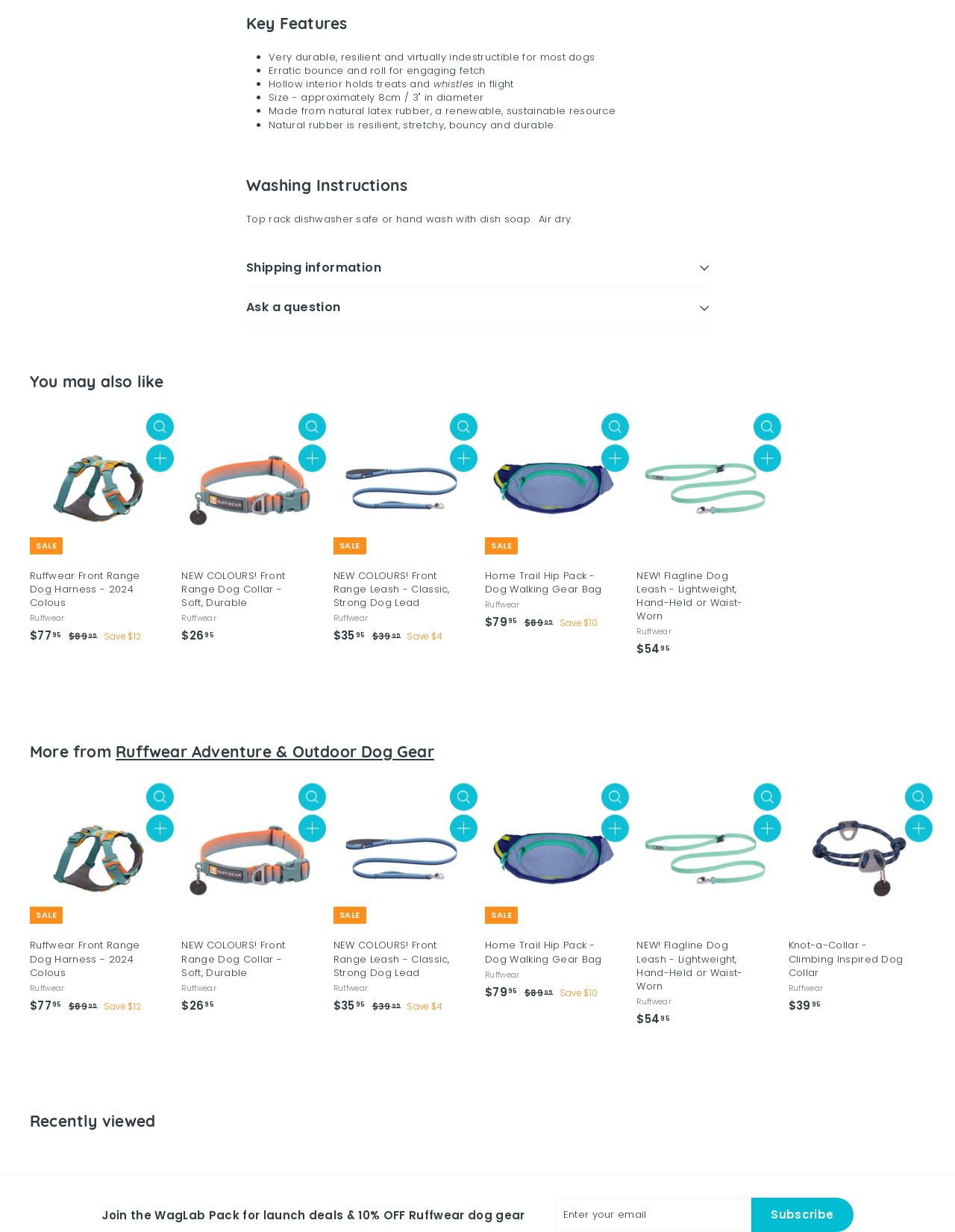Locate the bounding box coordinates of the clickable area to execute the instruction: "Subscribe to the newsletter". Provide the coordinates as four float numbers between 0 and 1, represented as [left, top, right, bottom].

[0.787, 0.972, 0.893, 1.0]